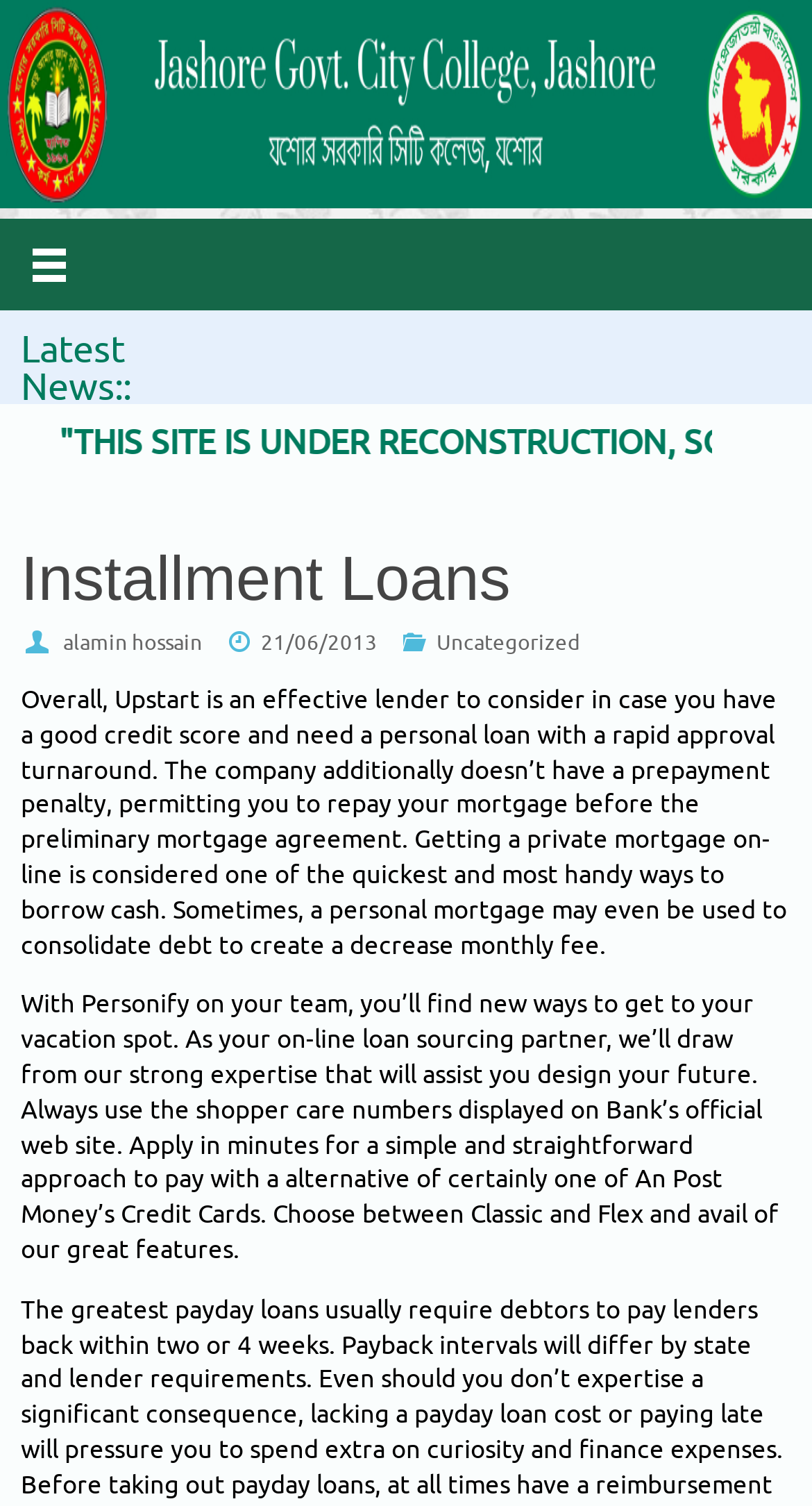Is there a prepayment penalty for the loan?
Look at the image and provide a detailed response to the question.

According to the text, 'The company additionally doesn’t have a prepayment penalty, permitting you to repay your mortgage before the preliminary mortgage agreement.'